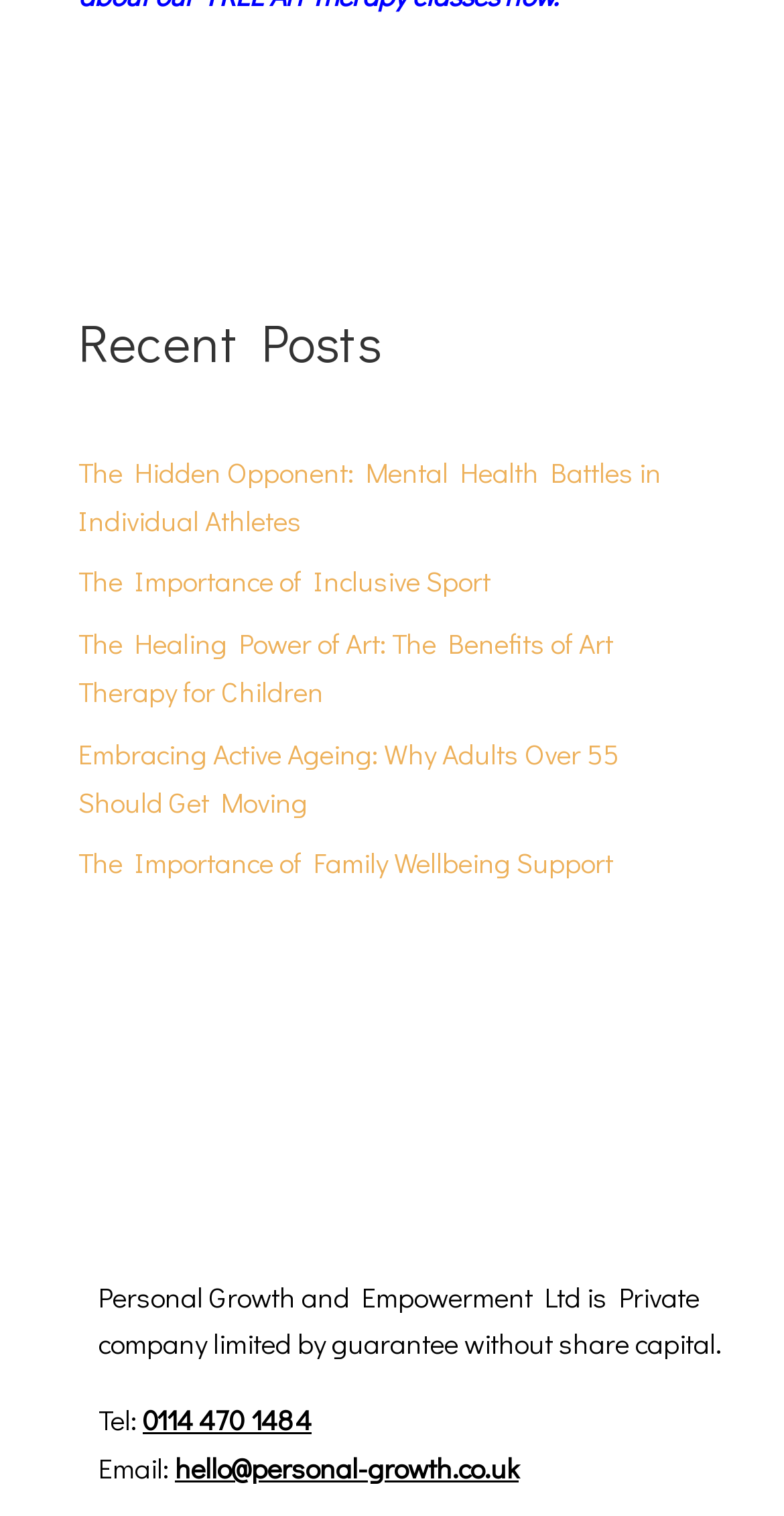Based on the image, give a detailed response to the question: What is the company type of Personal Growth and Empowerment Ltd?

I found the company type information in the text 'Private company limited by guarantee without share capital' which is located below the 'Recent Posts' section.